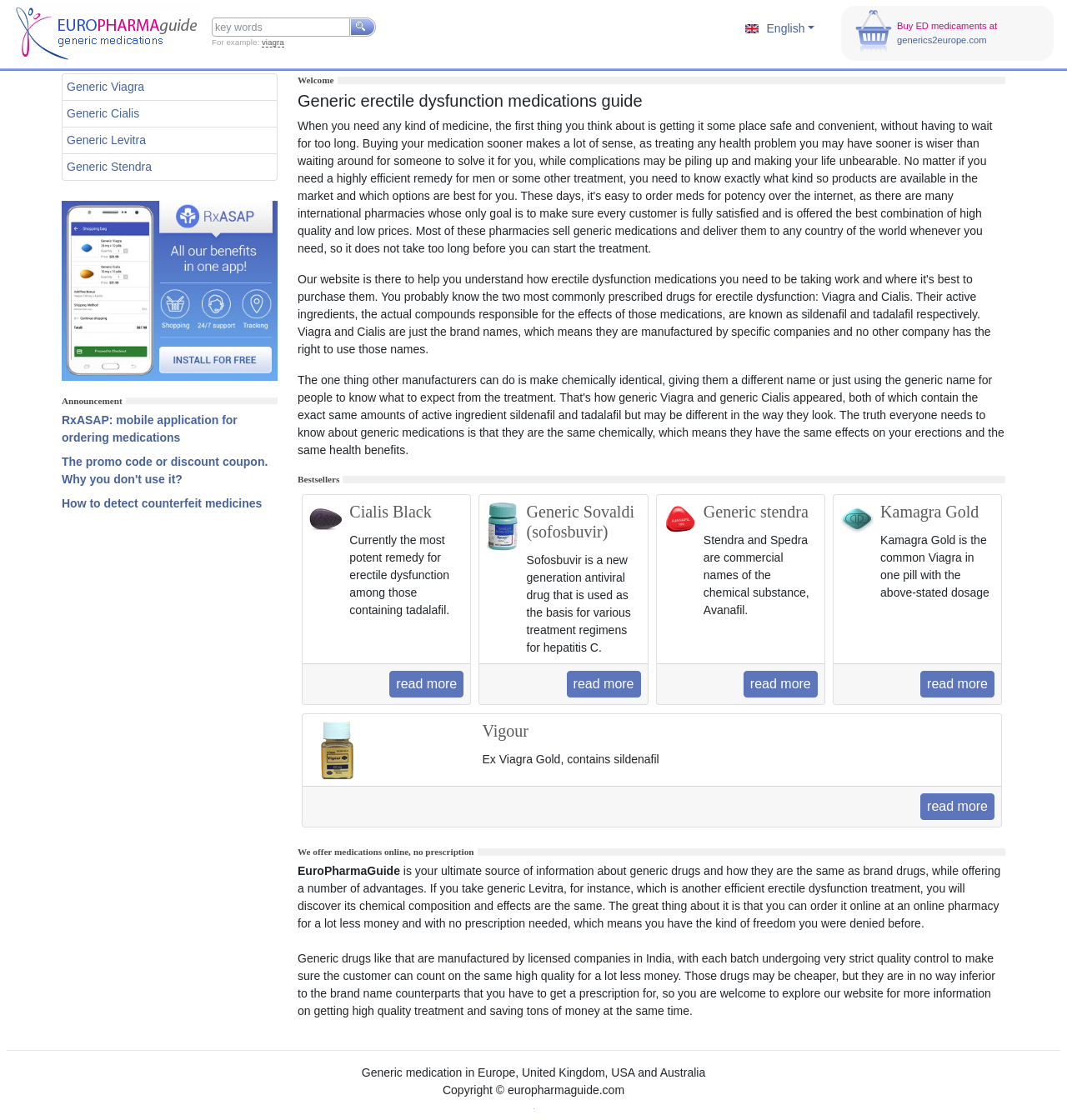Analyze the image and give a detailed response to the question:
What is the advantage of generic drugs mentioned on the website?

The website mentions that generic drugs are cost-effective, offering the same high quality as brand name counterparts but at a lower price. This is stated in the text that describes the advantages of generic drugs.